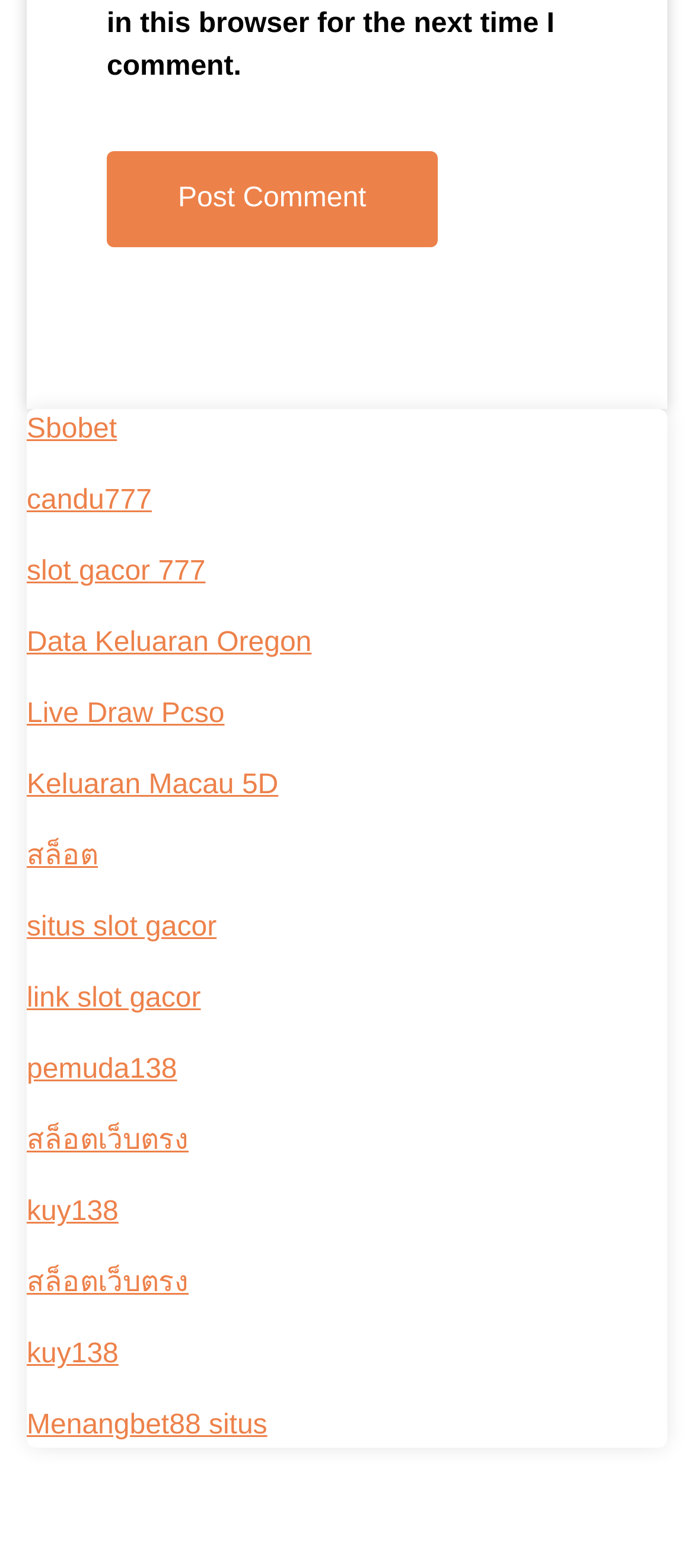Answer the question in one word or a short phrase:
What is the first link on the webpage?

Sbobet